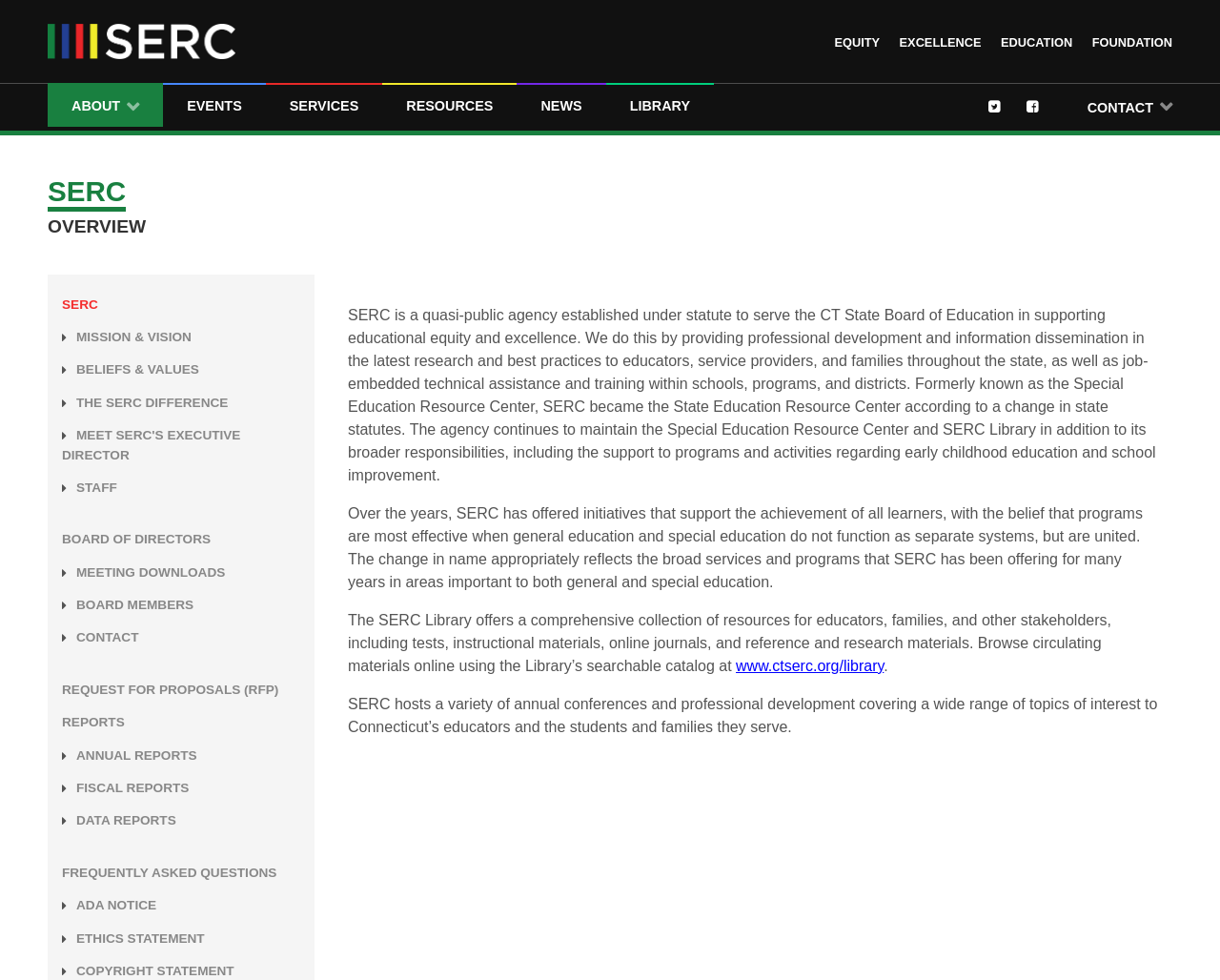Given the element description, predict the bounding box coordinates in the format (top-left x, top-left y, bottom-right x, bottom-right y). Make sure all values are between 0 and 1. Here is the element description: Blog

None